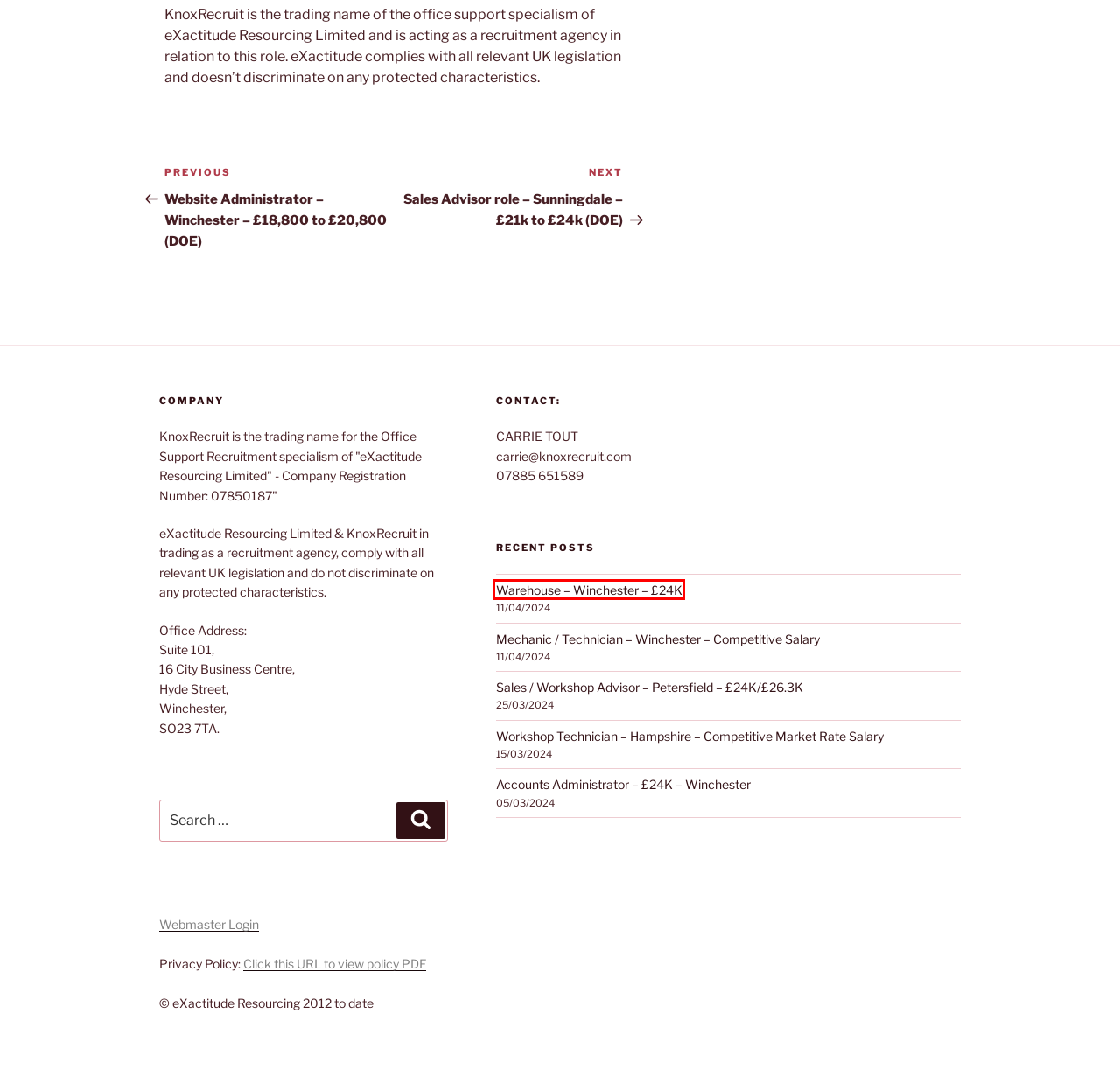Analyze the screenshot of a webpage featuring a red rectangle around an element. Pick the description that best fits the new webpage after interacting with the element inside the red bounding box. Here are the candidates:
A. Warehouse – Winchester – £24K - KnoxRecruit
B. Website Administrator – Winchester – £18,800 to £20,800 (DOE) - KnoxRecruit
C. Workshop Technician – Hampshire – Competitive Market Rate Salary - KnoxRecruit
D. Mechanic / Technician – Winchester – Competitive Salary - KnoxRecruit
E. Sales Advisor role – Sunningdale – £21k to £24k (DOE) - KnoxRecruit
F. Accounts Administrator – £24K – Winchester - KnoxRecruit
G. Sales / Workshop Advisor – Petersfield – £24K/£26.3K - KnoxRecruit
H. Log In ‹ KnoxRecruit — WordPress

A